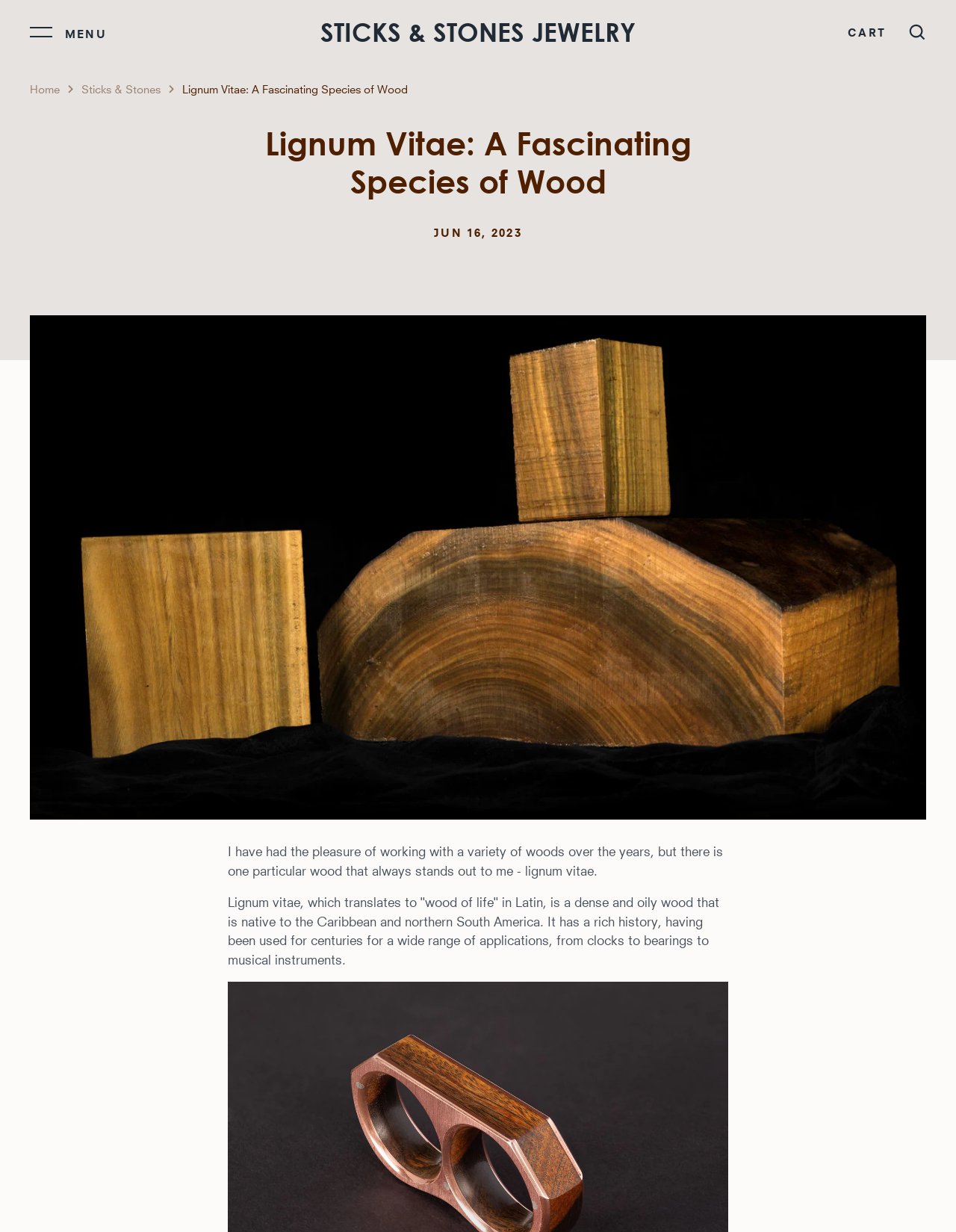What is the date mentioned in the article?
Look at the image and respond to the question as thoroughly as possible.

I found the answer by looking at the time element on the webpage, which displays the date 'JUN 16, 2023'.